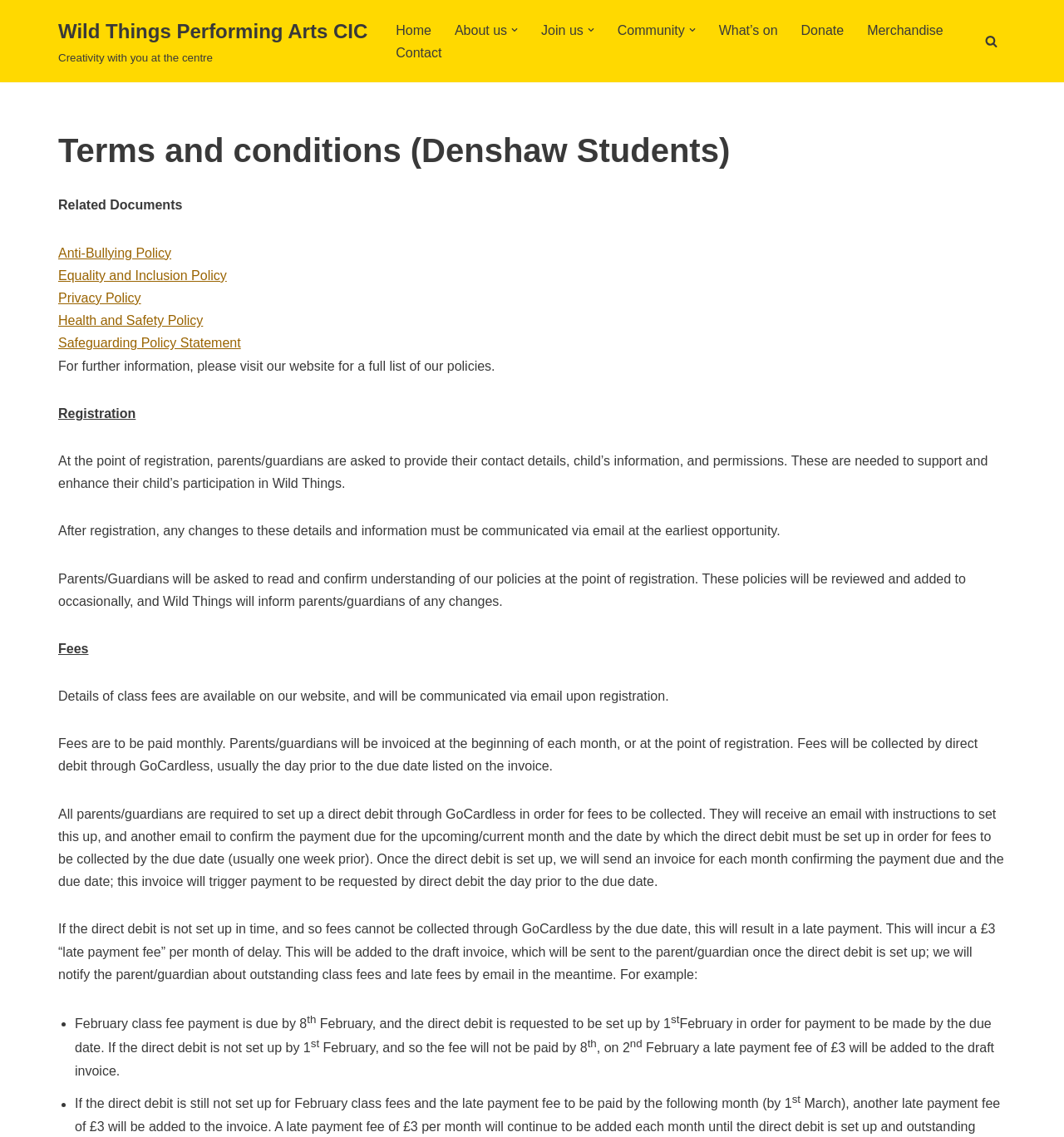Determine the main heading text of the webpage.

Terms and conditions (Denshaw Students)